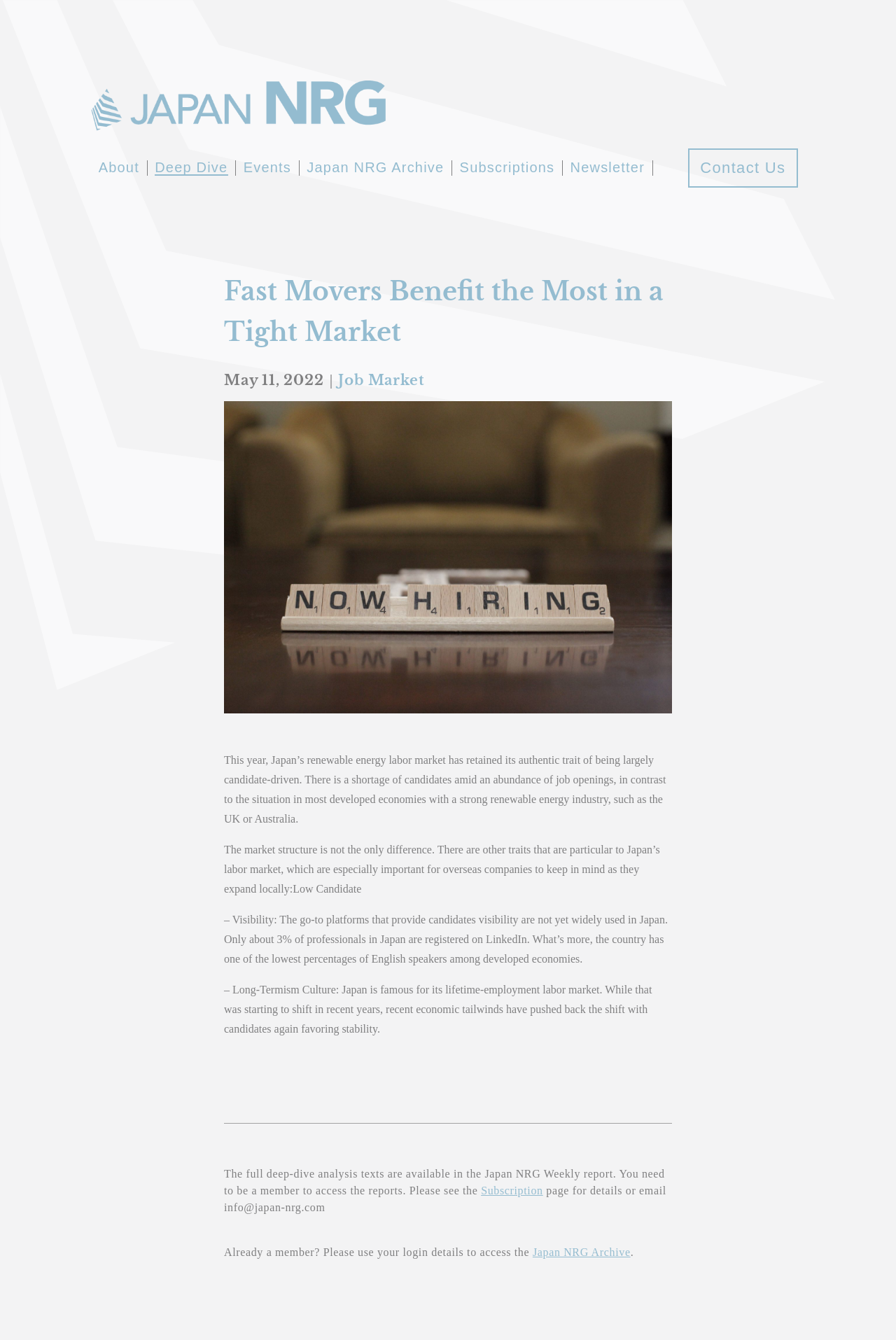Could you specify the bounding box coordinates for the clickable section to complete the following instruction: "Subscribe to the newsletter"?

[0.636, 0.12, 0.72, 0.131]